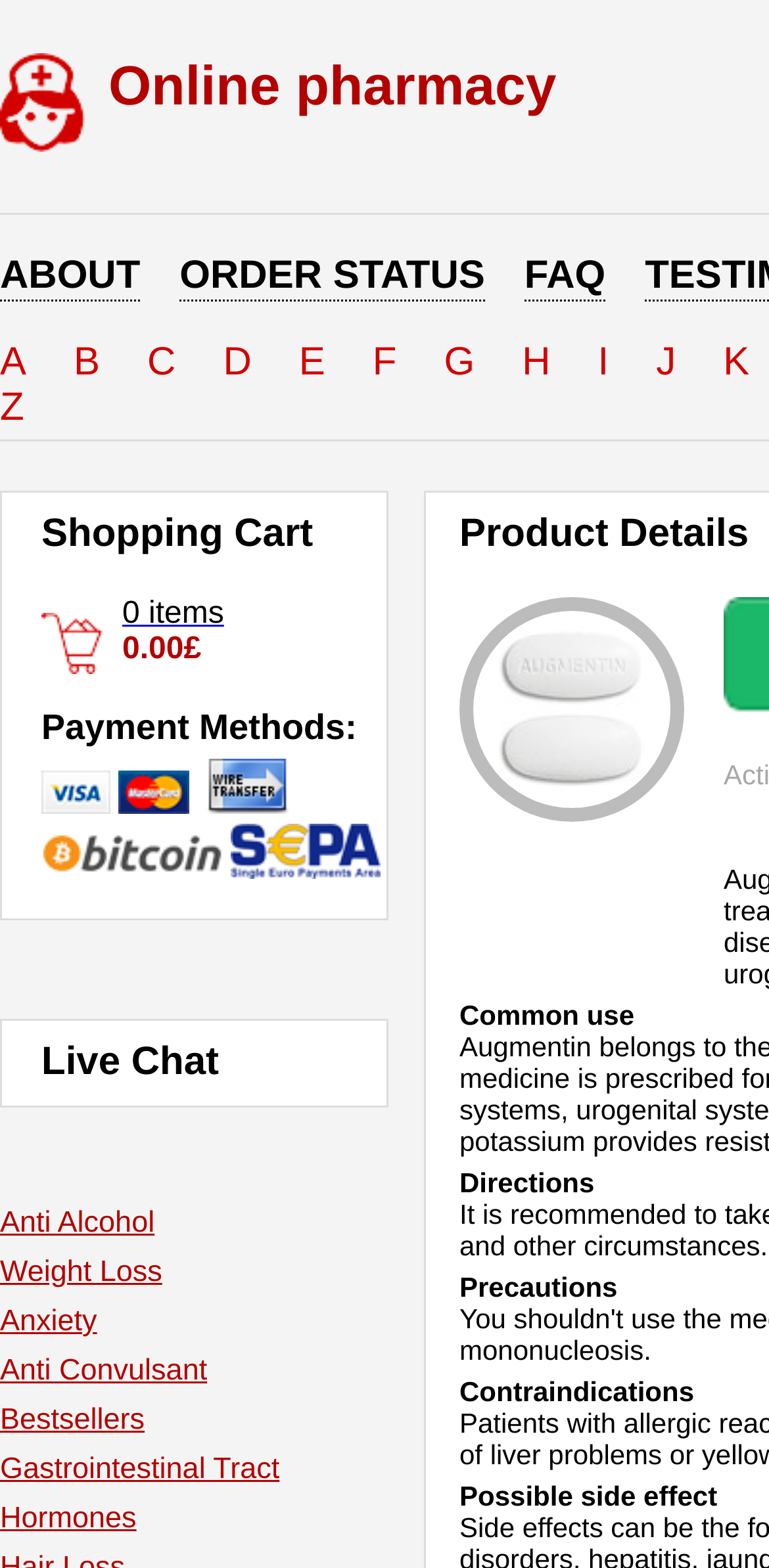Using the information shown in the image, answer the question with as much detail as possible: What is the current total in the shopping cart?

The current total in the shopping cart can be found in the top-right corner of the webpage, where it is written as '0.00£'. This indicates that there are no items currently in the shopping cart.